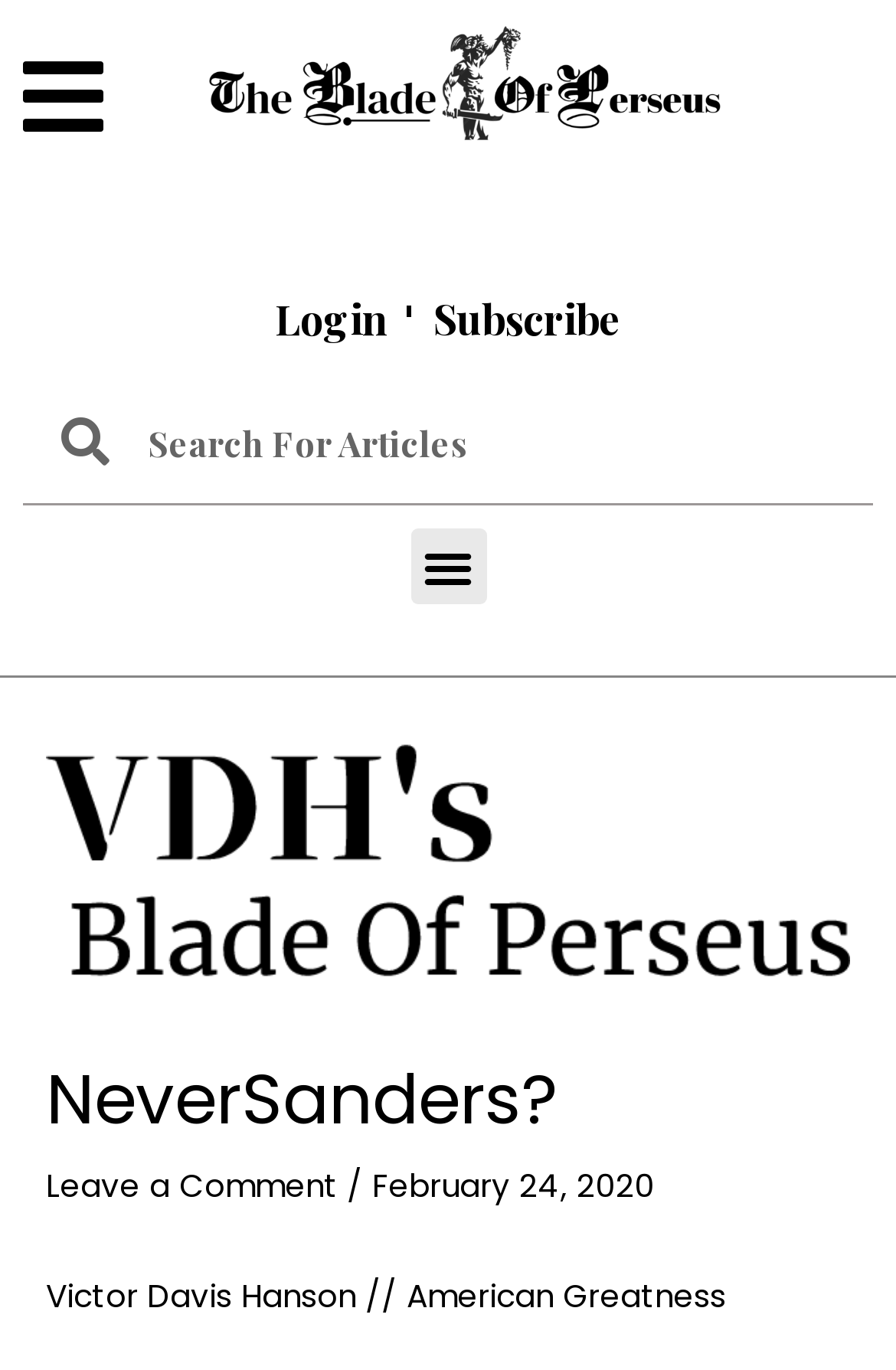What can be done in the search box?
Examine the webpage screenshot and provide an in-depth answer to the question.

I found the purpose of the search box by looking at the text 'Search' which is located next to the search box, suggesting that it can be used to search for content on the website.